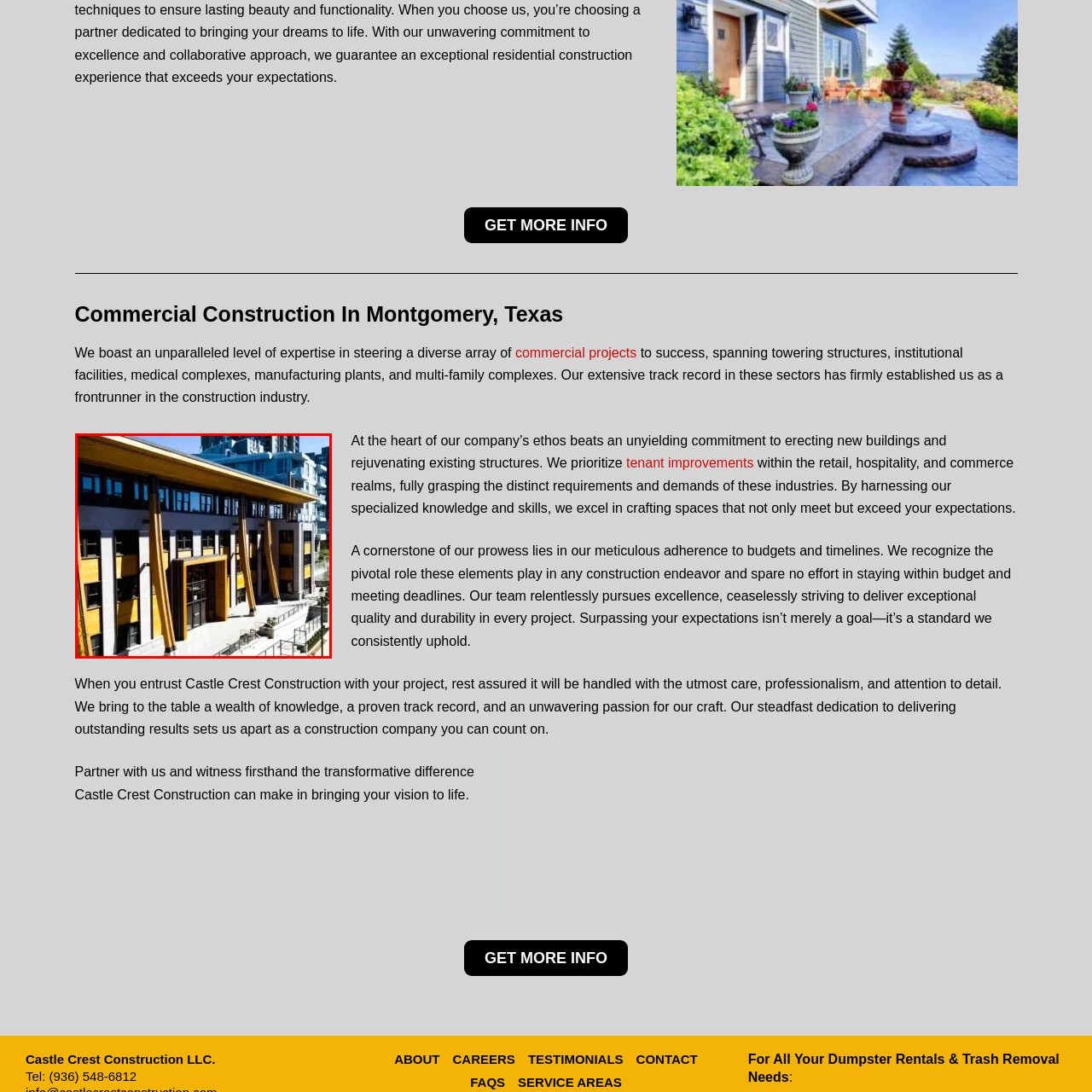Give an in-depth explanation of the image captured within the red boundary.

The image showcases a modern commercial construction building located in Montgomery, Texas. The design features a striking façade with warm wooden accents combined with sleek materials, highlighting a blend of contemporary architectural elements. The large windows invite natural light, while the distinctive overhanging roof adds to the building's uniqueness. This structure exemplifies the company's commitment to creating functional and aesthetically pleasing spaces, making it an ideal setting for tenant improvements and commercial projects. The overall appearance conveys professionalism and a focus on quality, reinforcing the firm's reputation in the building industry.